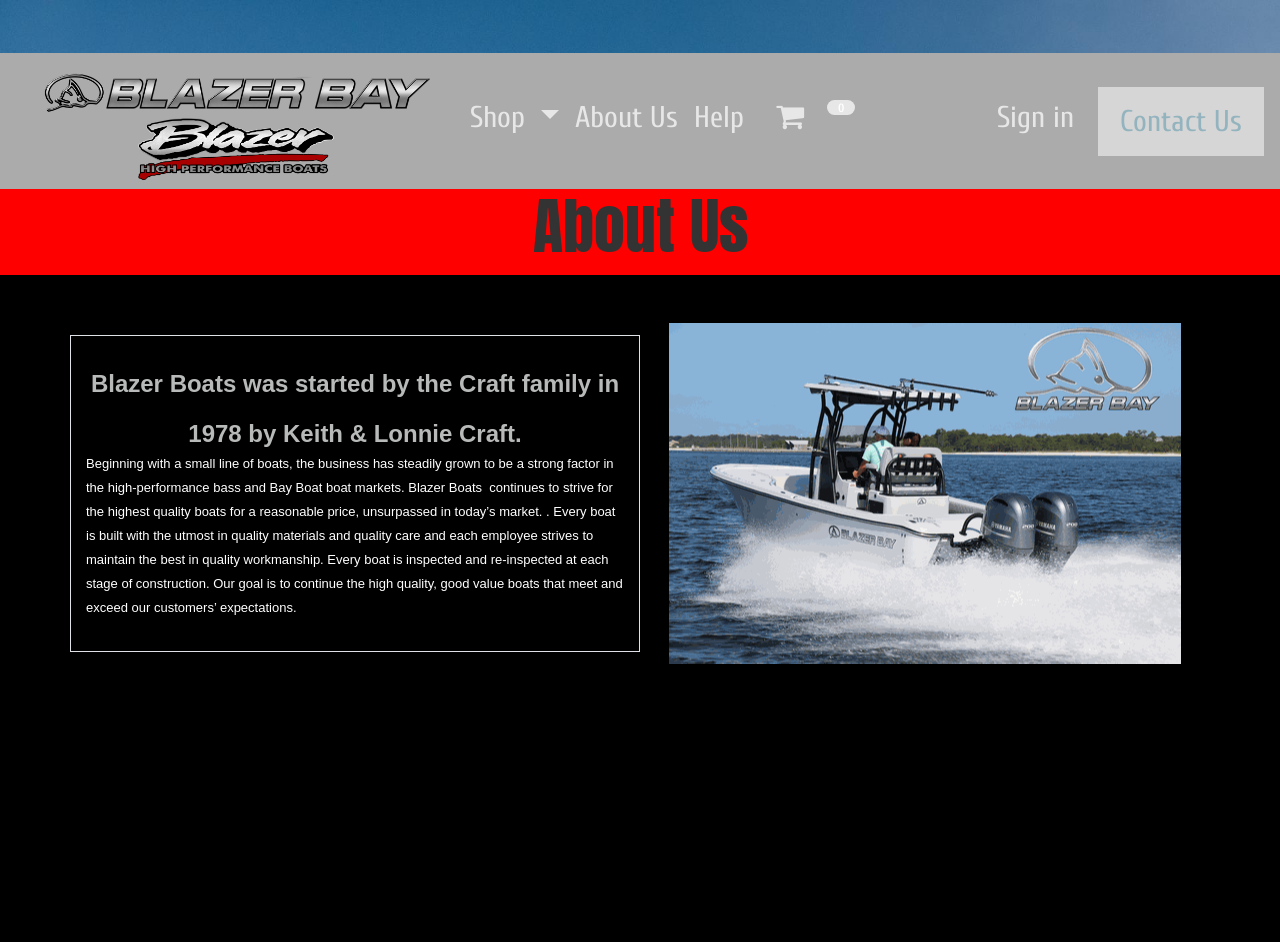How many links are there in the top navigation menu?
Answer the question with as much detail as you can, using the image as a reference.

I counted the number of links in the top navigation menu, which includes 'Shop', 'About Us', 'Help', a link with a icon, and 'Sign in'. There are 5 links in total.